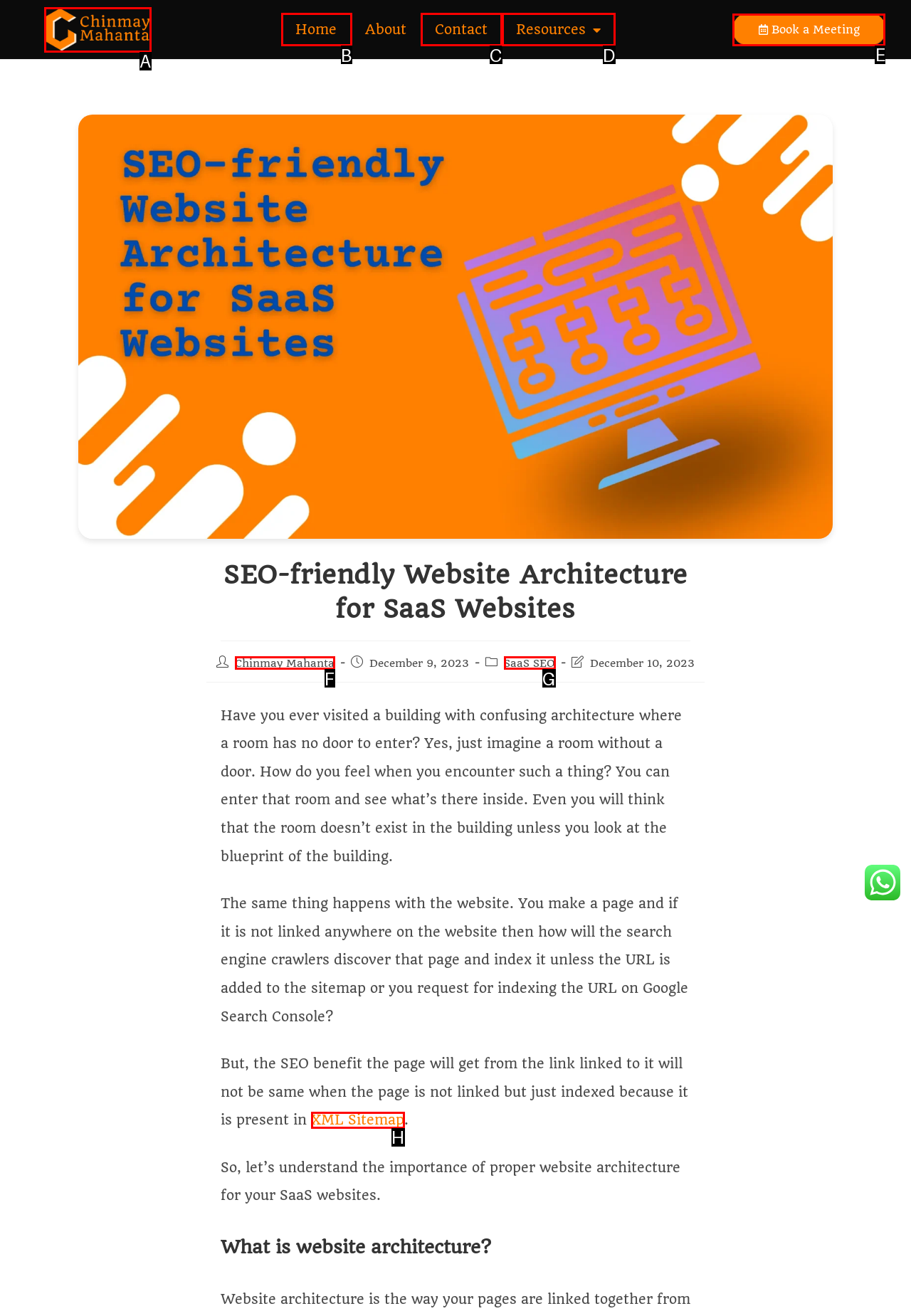Identify the letter of the option that should be selected to accomplish the following task: Click the 'Home' link. Provide the letter directly.

B